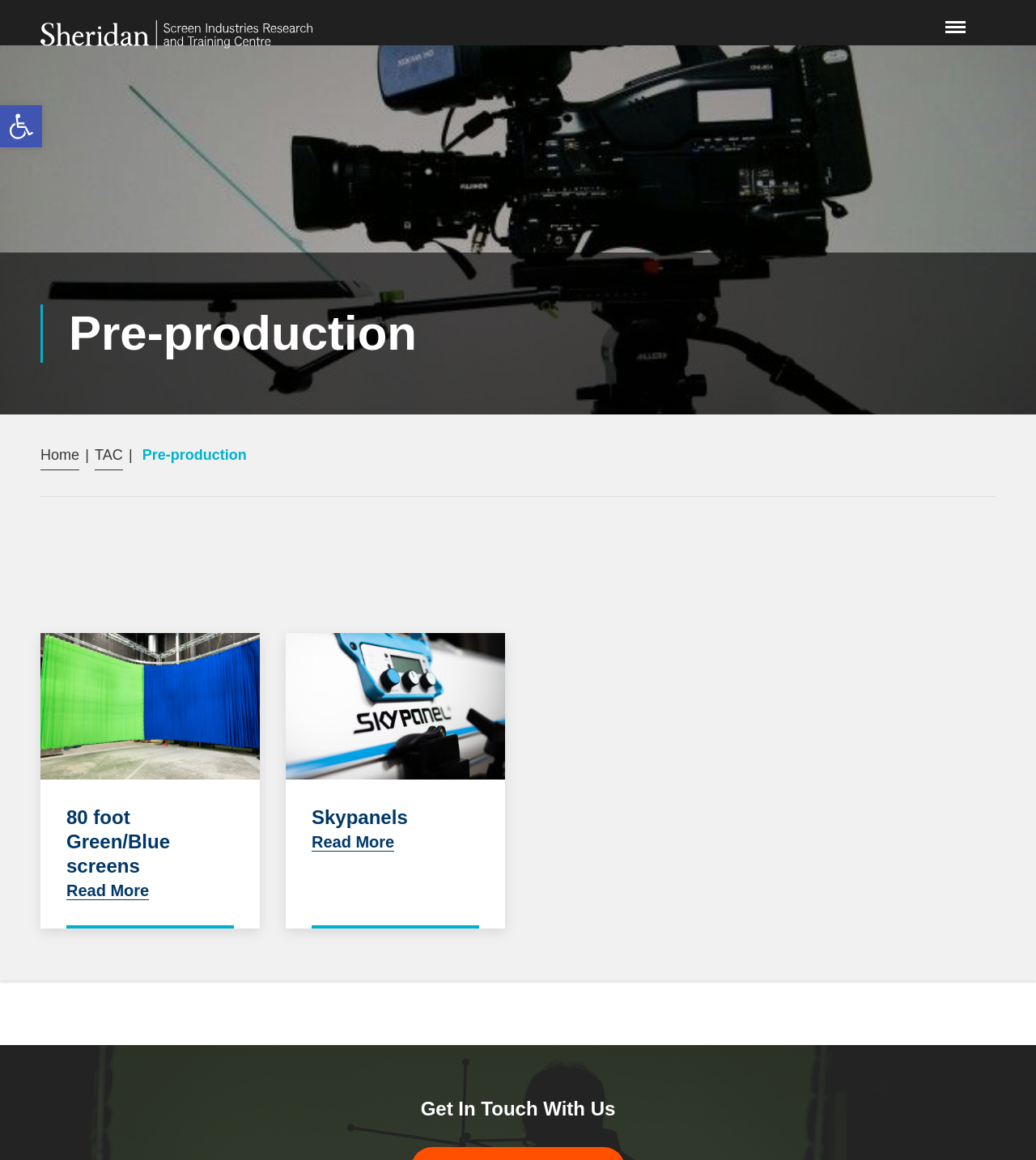Produce a meticulous description of the webpage.

The webpage is about the Screen Industries Research and Training Centre (SIRT), which partners with various companies and organizations on different projects, providing technology access and training. 

At the top left corner, there is a button to open the toolbar accessibility tools, accompanied by a small image. Next to it, on the top right corner, is a button to toggle navigation. 

Below these buttons, there is a logo of SIRT, which is an image with a link to the centre's homepage. 

On the same line, there is a search bar with a textbox and a search button. 

Below the search bar, there are several links to different sections of the website, including "WHAT WE DO", "NEWS & EVENTS", "VPIH", "TAC", "OUR PARTNERS", "ABOUT US", and "CALENDAR". 

The main content of the webpage is divided into two sections. The first section has a heading "Pre-production" and contains links to "Home" and "TAC", as well as a static text "Pre-production". 

The second section is an article with a brief introduction, followed by two links to news articles, "80 foot Green/Blue screens" and "Skypanels", each with a "Read More" button. 

At the bottom of the page, there is a heading "Get In Touch With Us".